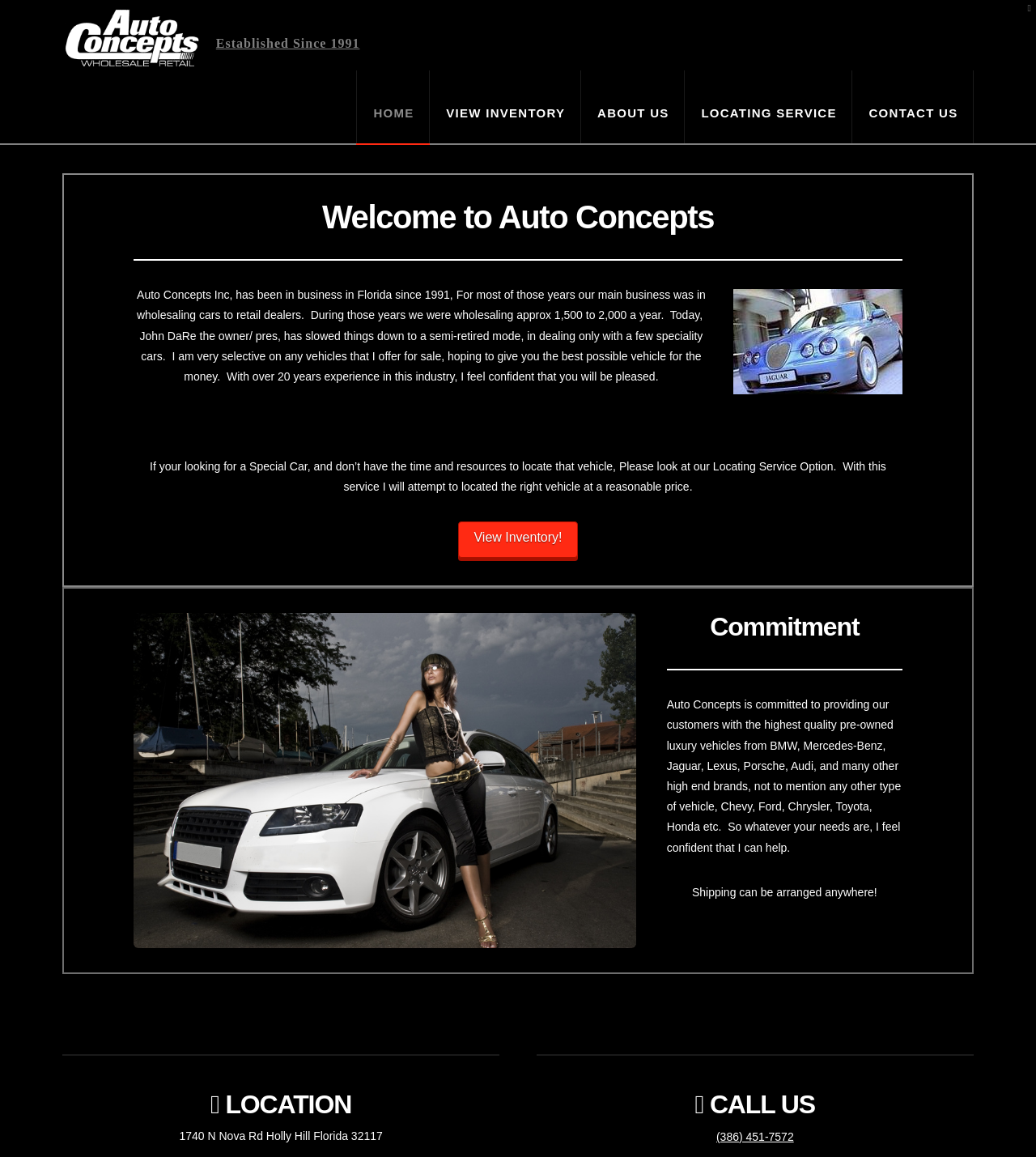What is the location of the company?
Provide an in-depth and detailed answer to the question.

I found a section on the webpage with a heading 'LOCATION' that lists the address as '1740 N Nova Rd Holly Hill Florida 32117'. This suggests that the company is located in Holly Hill, Florida.